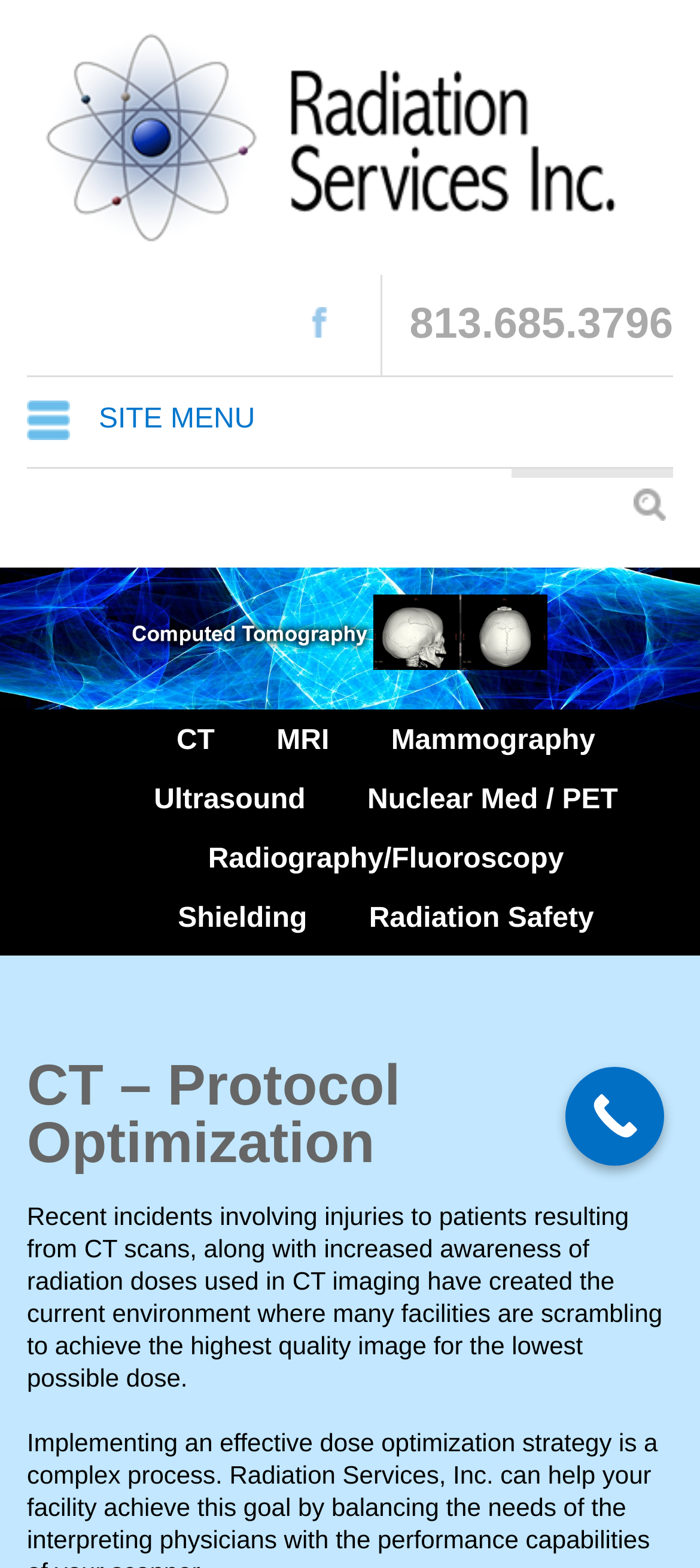Determine the bounding box of the UI element mentioned here: "Radiation Safety". The coordinates must be in the format [left, top, right, bottom] with values ranging from 0 to 1.

[0.501, 0.572, 0.874, 0.604]